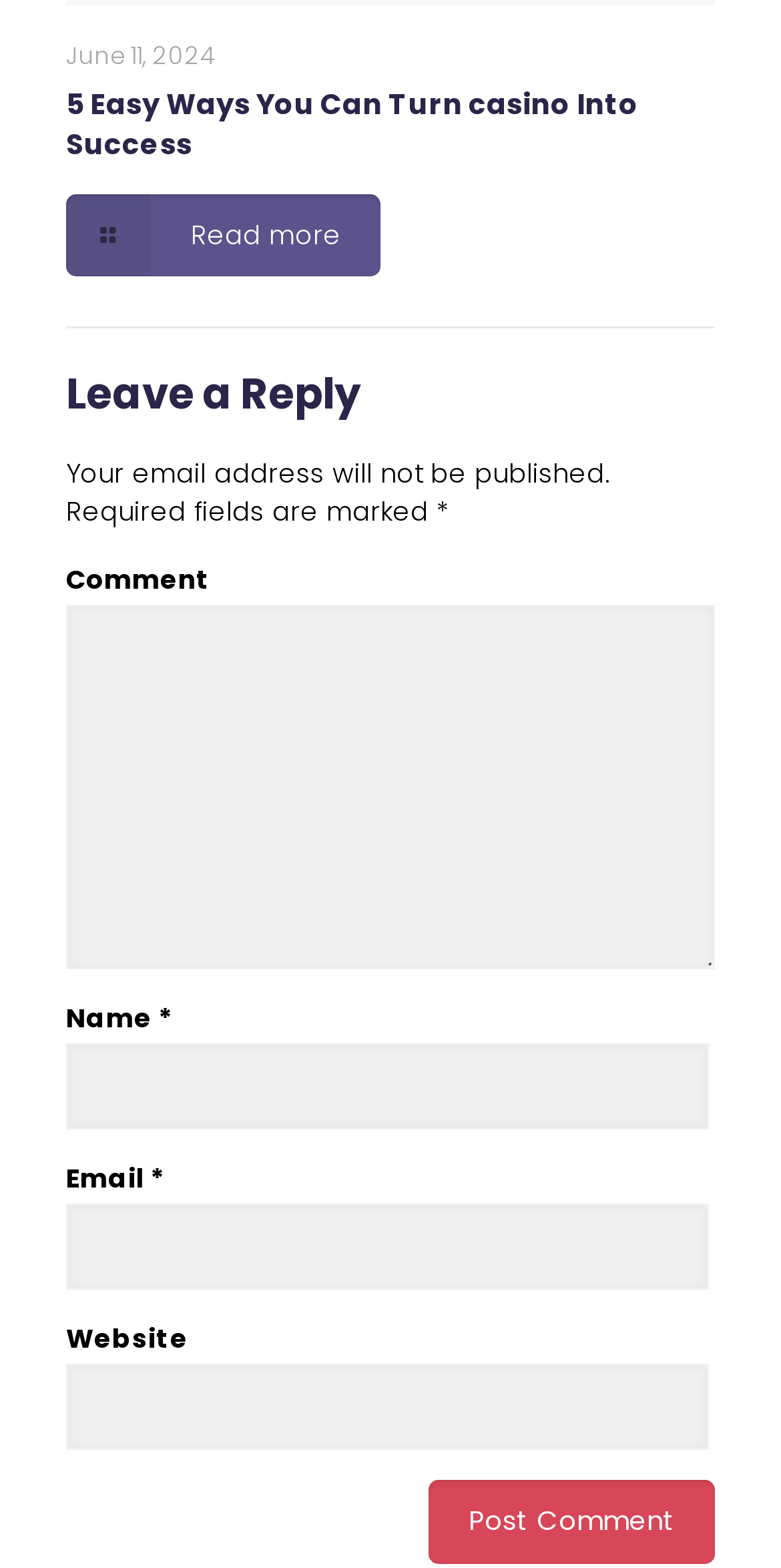What is the purpose of the textbox below 'Email'?
Refer to the image and provide a detailed answer to the question.

The textbox below the label 'Email' is required and has a description 'email-notes', which suggests that it is meant for the user to enter their email address, likely for commenting or posting purposes.